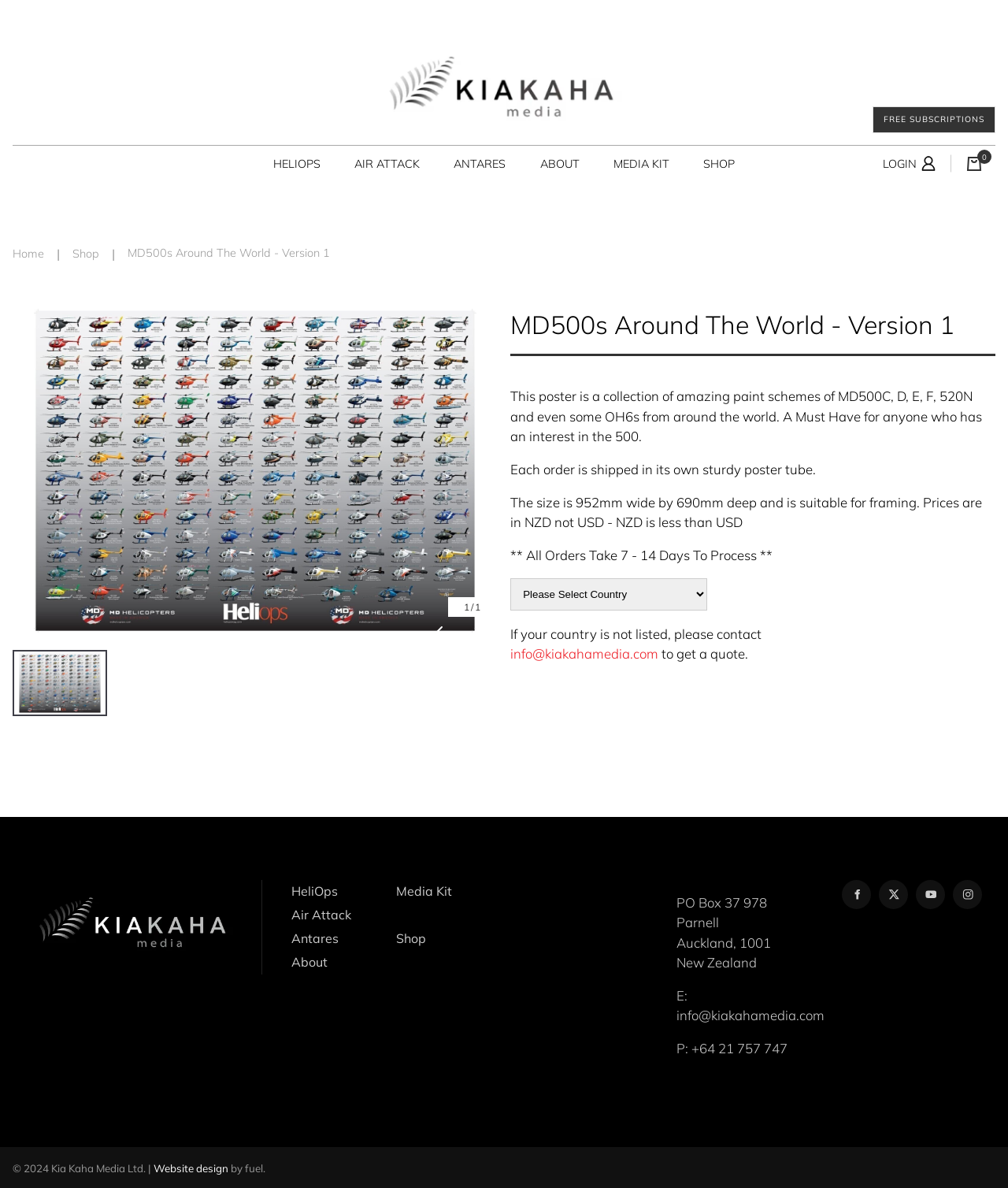Could you specify the bounding box coordinates for the clickable section to complete the following instruction: "Click on the 'HELIOPS' link"?

[0.254, 0.122, 0.335, 0.153]